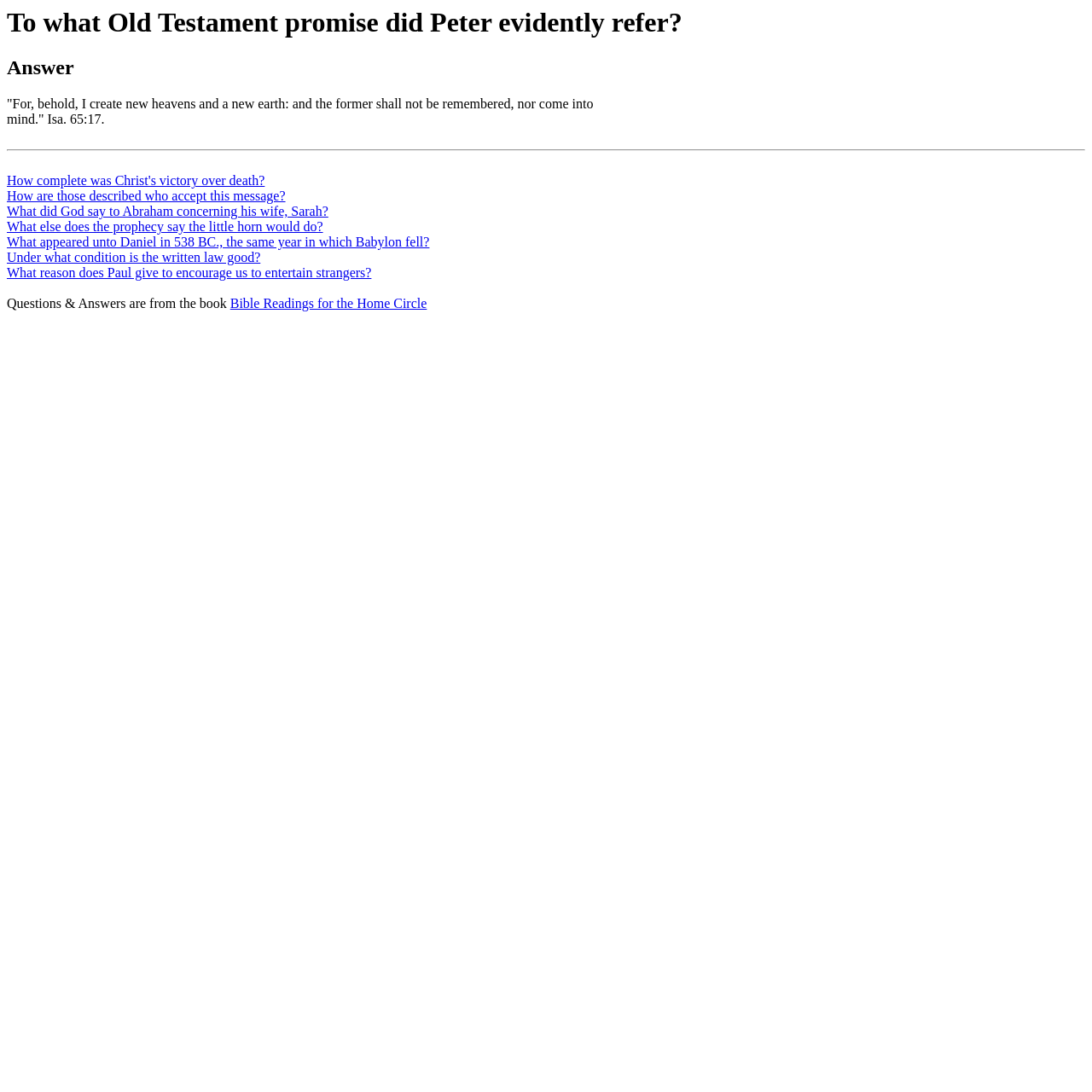How many links are provided on this webpage?
Using the image as a reference, answer the question with a short word or phrase.

7